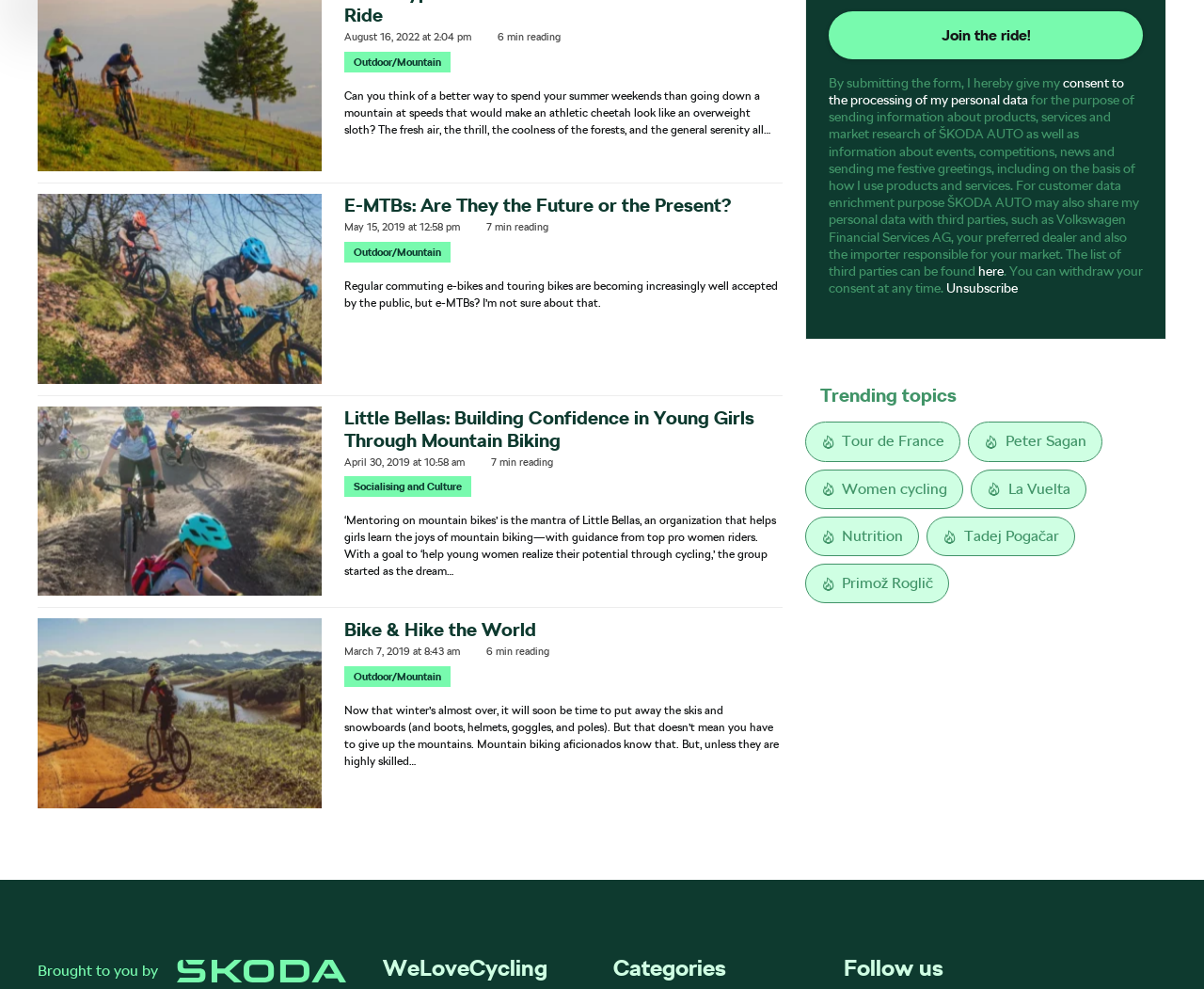What is the date of the first article?
From the image, respond using a single word or phrase.

August 16, 2022